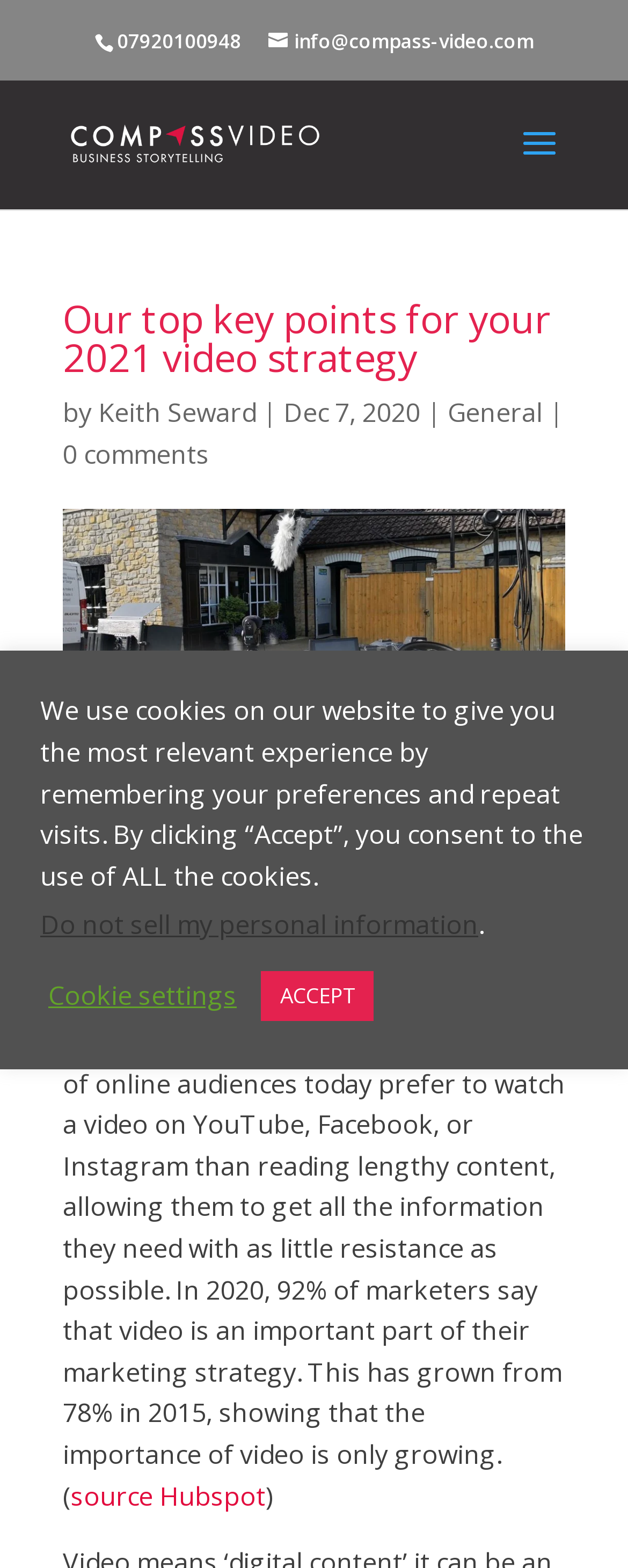Find the bounding box of the element with the following description: "info@compass-video.com". The coordinates must be four float numbers between 0 and 1, formatted as [left, top, right, bottom].

[0.427, 0.017, 0.85, 0.035]